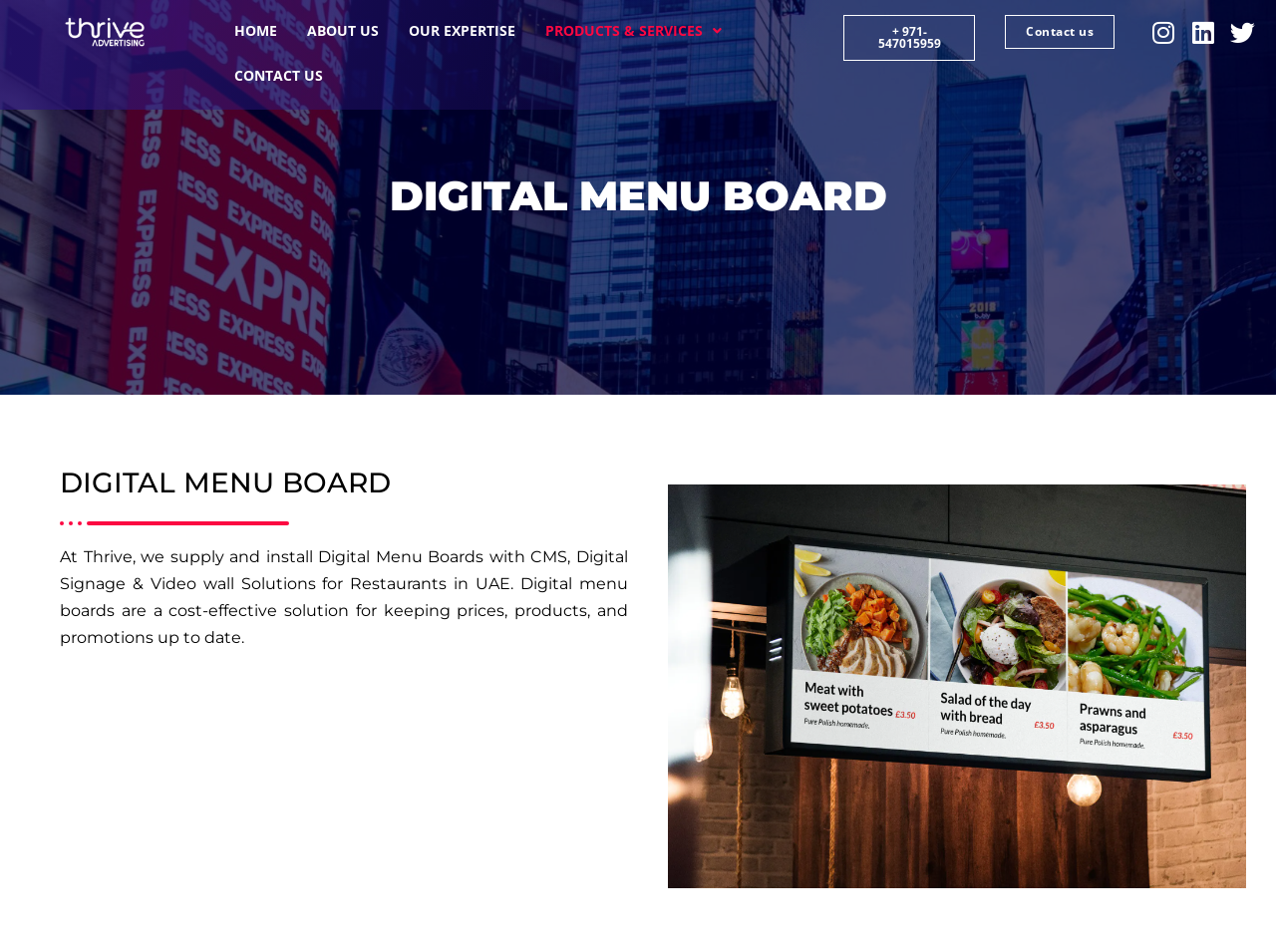Find the bounding box coordinates for the element that must be clicked to complete the instruction: "Contact us through the button". The coordinates should be four float numbers between 0 and 1, indicated as [left, top, right, bottom].

[0.788, 0.016, 0.874, 0.051]